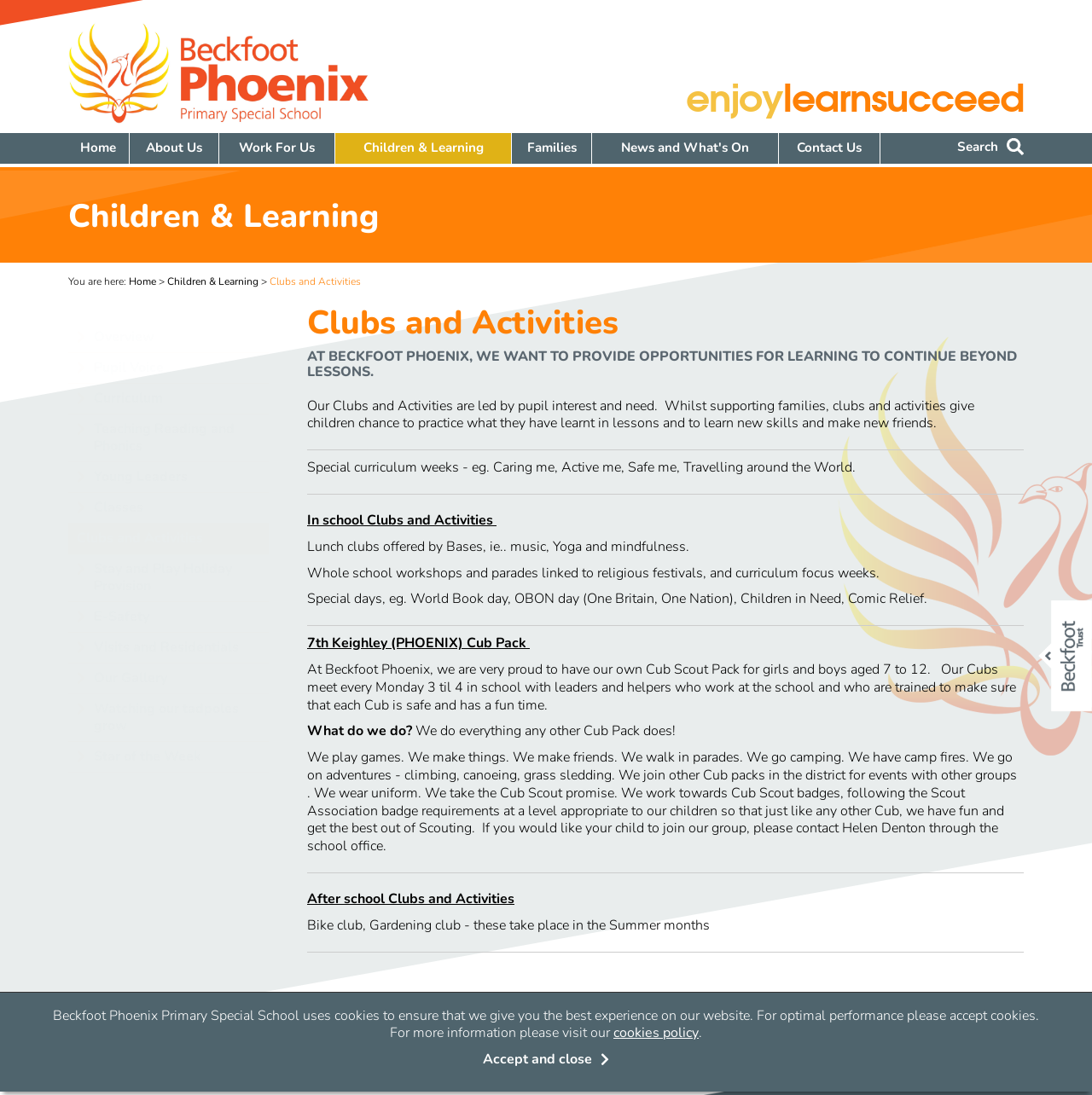Please answer the following question using a single word or phrase: 
What is the name of the school?

Beckfoot Phoenix Primary Special School